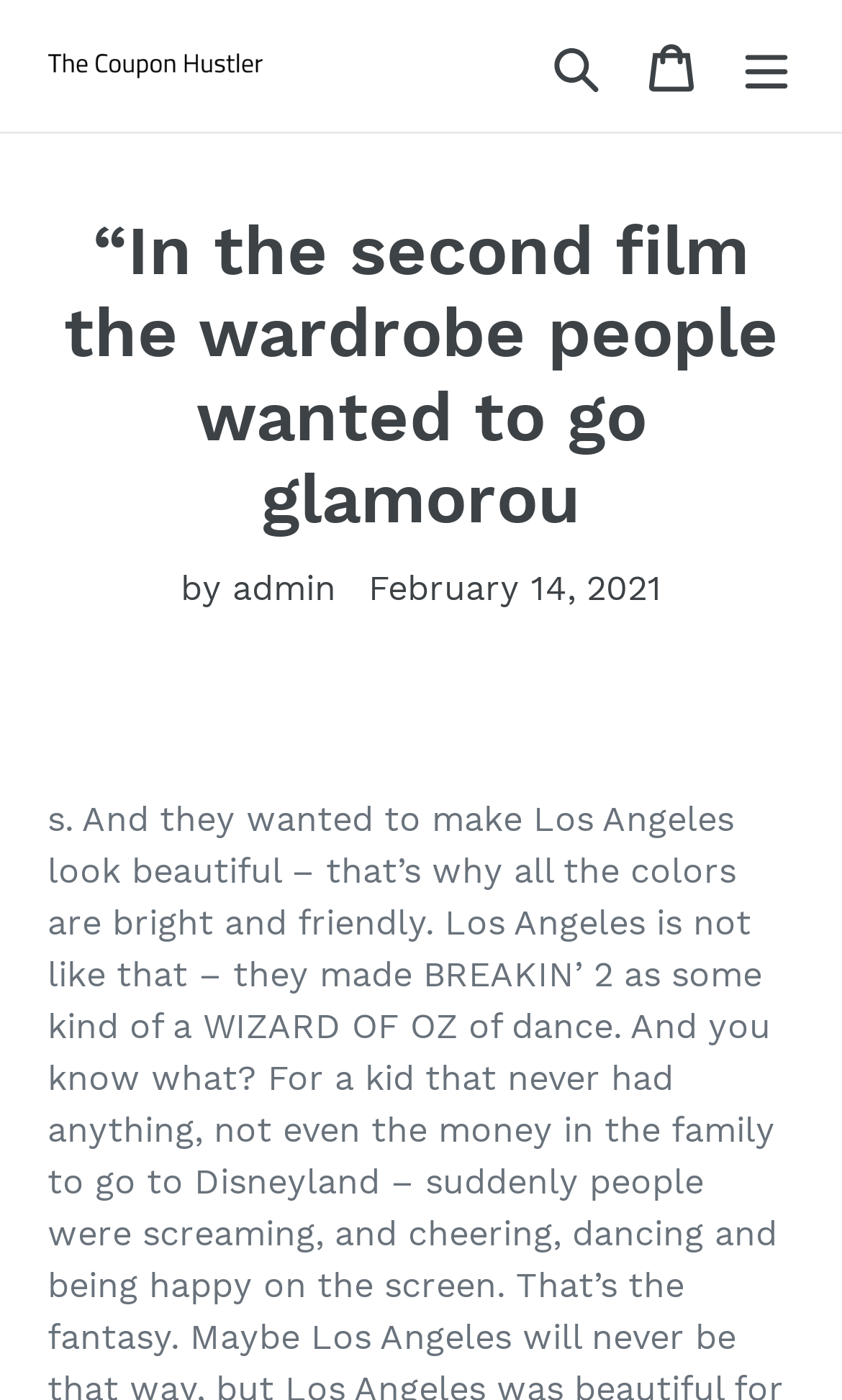Identify the bounding box for the described UI element: "Cart 0 items".

[0.741, 0.013, 0.854, 0.081]